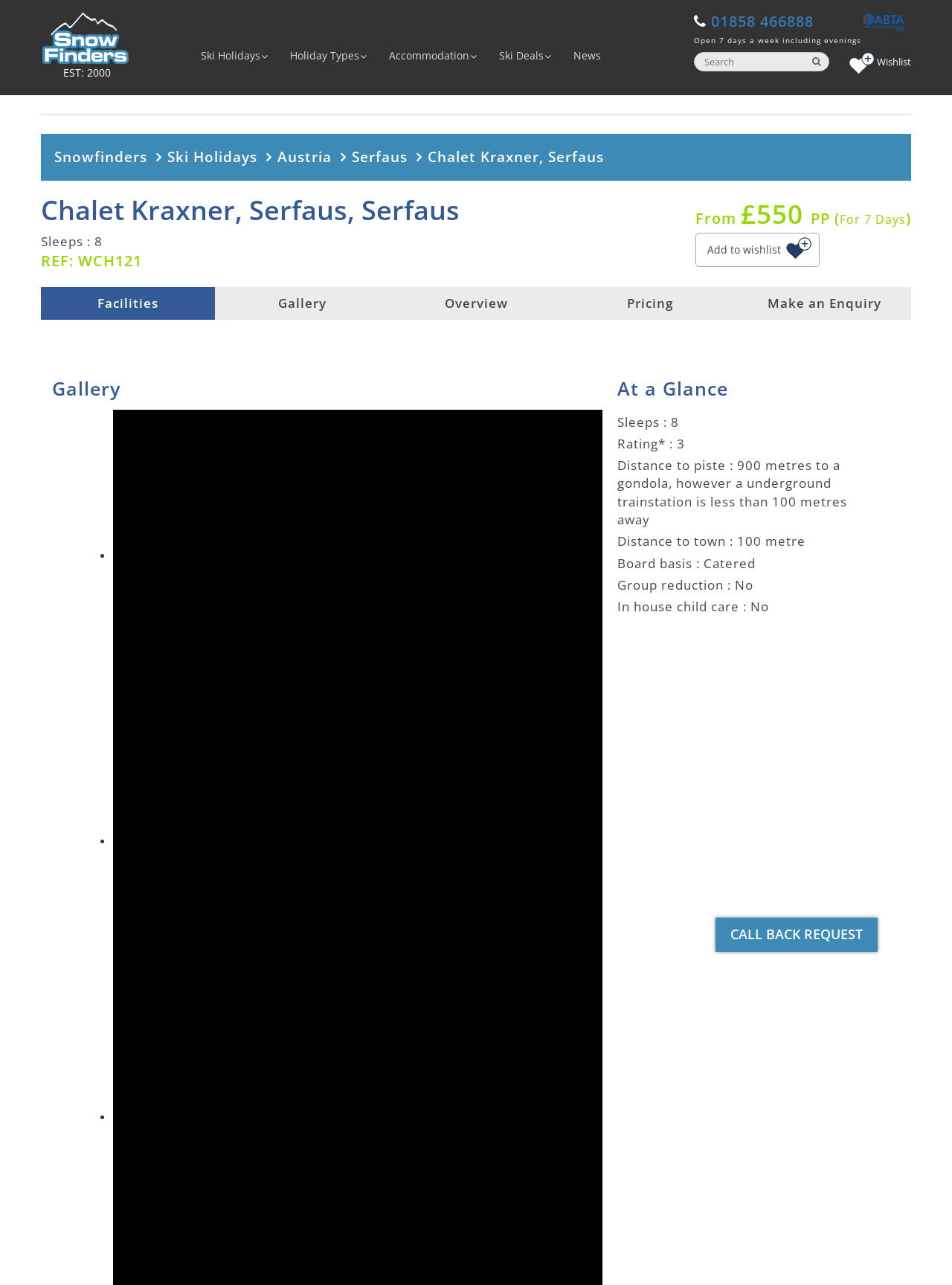Identify the bounding box coordinates of the area you need to click to perform the following instruction: "Request a call back".

[0.752, 0.714, 0.922, 0.741]